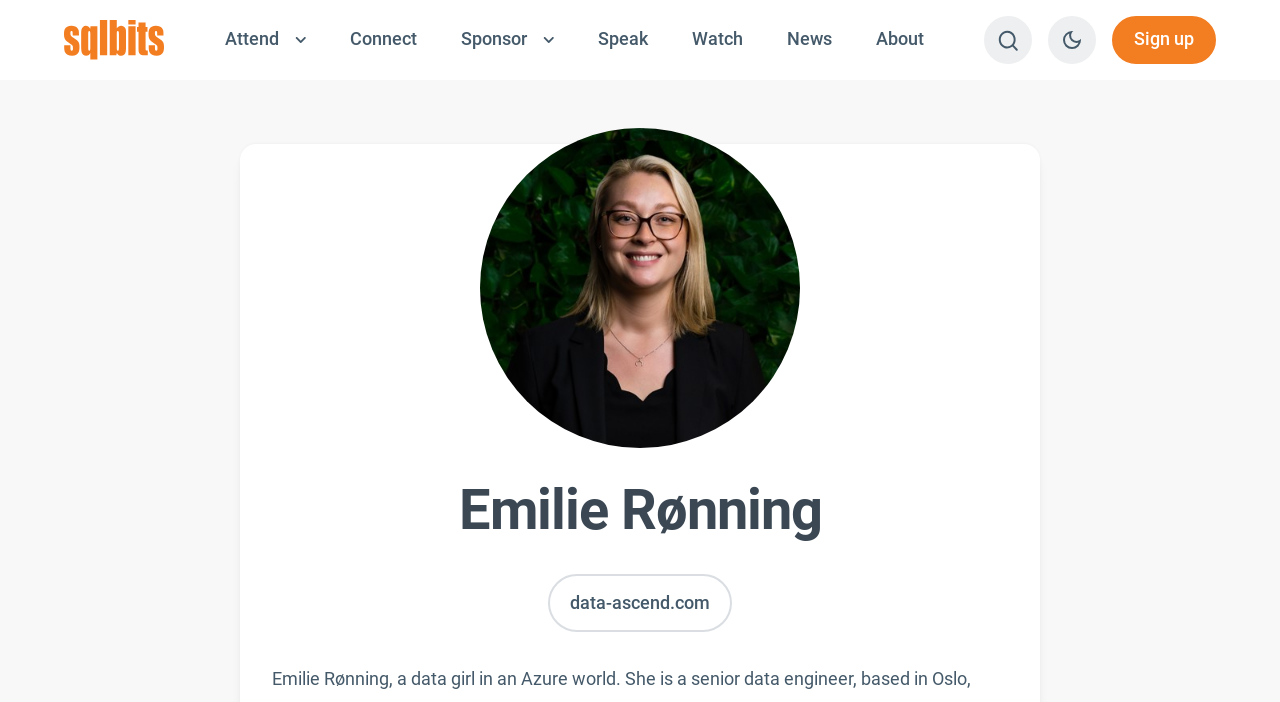Select the bounding box coordinates of the element I need to click to carry out the following instruction: "Sign up for an account".

[0.869, 0.023, 0.95, 0.091]